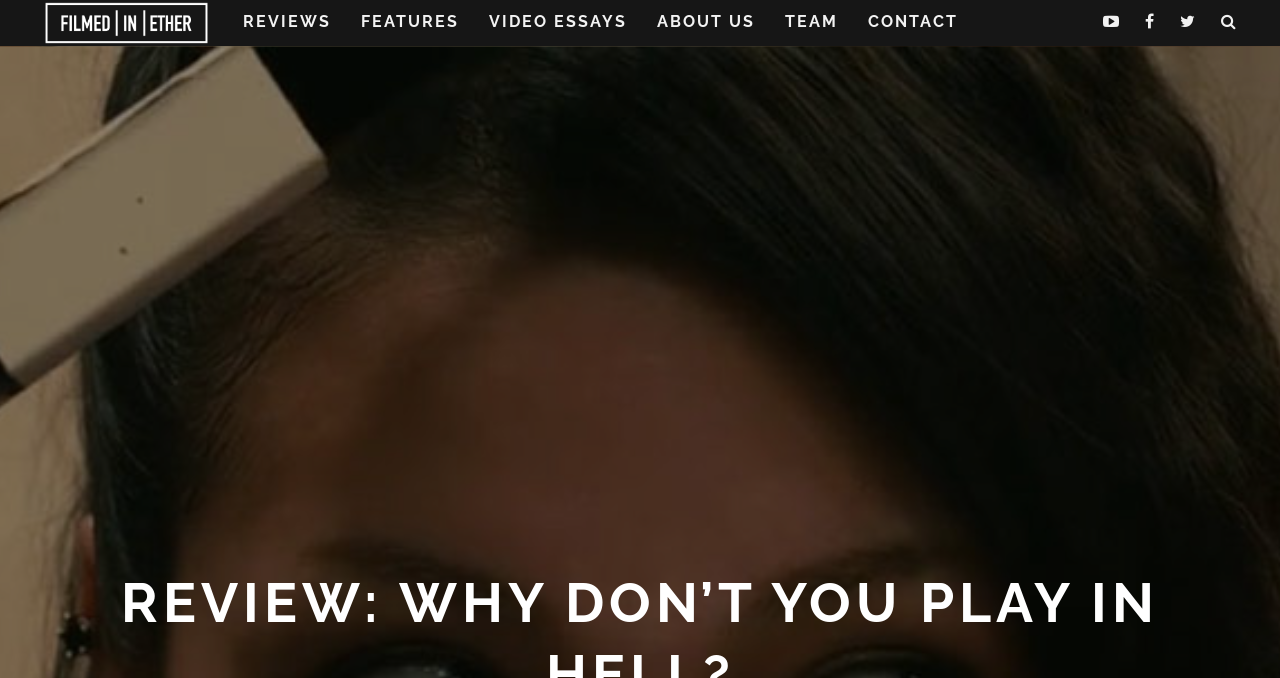Determine the bounding box coordinates of the region that needs to be clicked to achieve the task: "check video essays".

[0.373, 0.0, 0.499, 0.066]